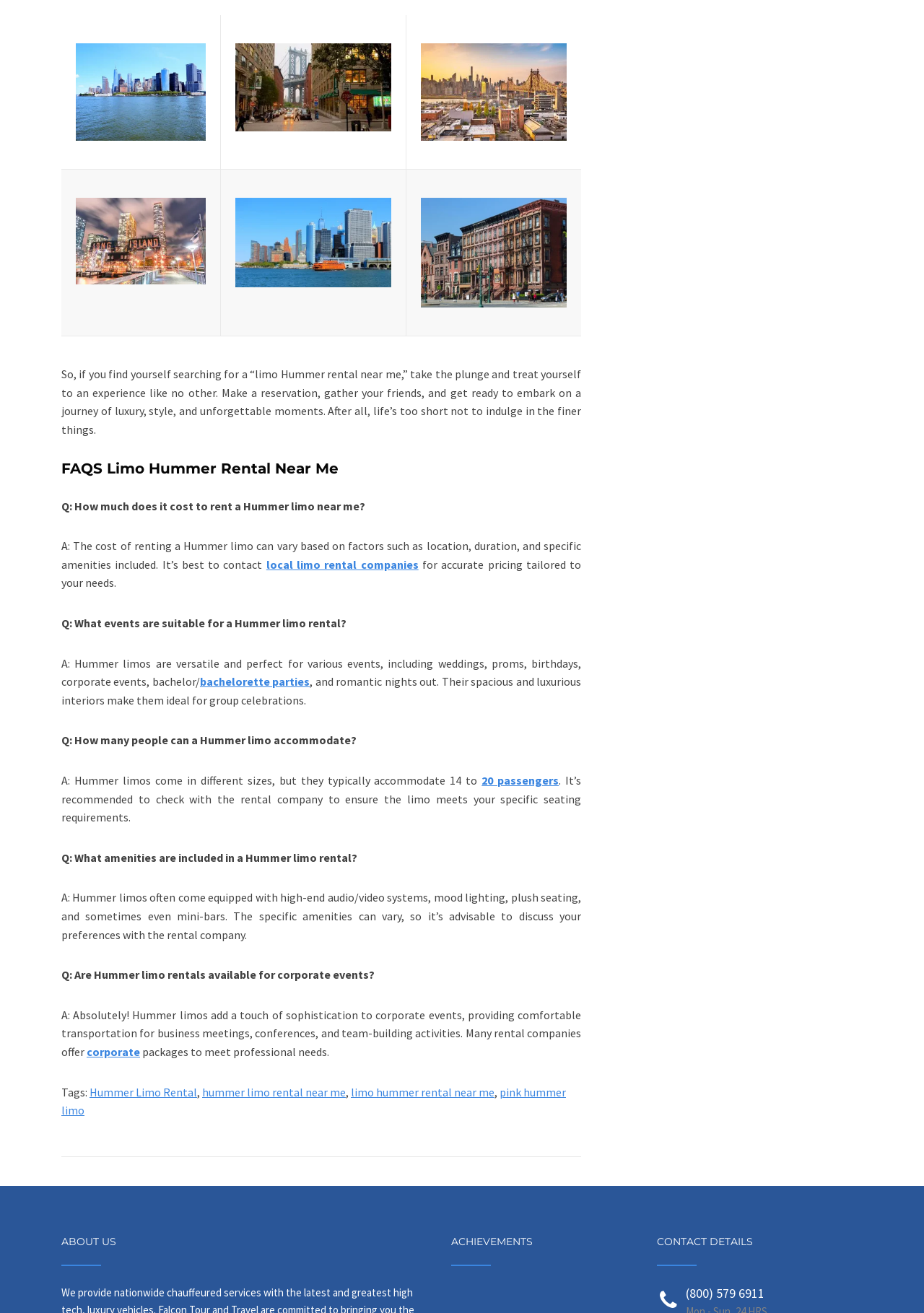Determine the bounding box coordinates of the target area to click to execute the following instruction: "Learn about Hummer limo rentals for corporate events."

[0.094, 0.795, 0.152, 0.806]